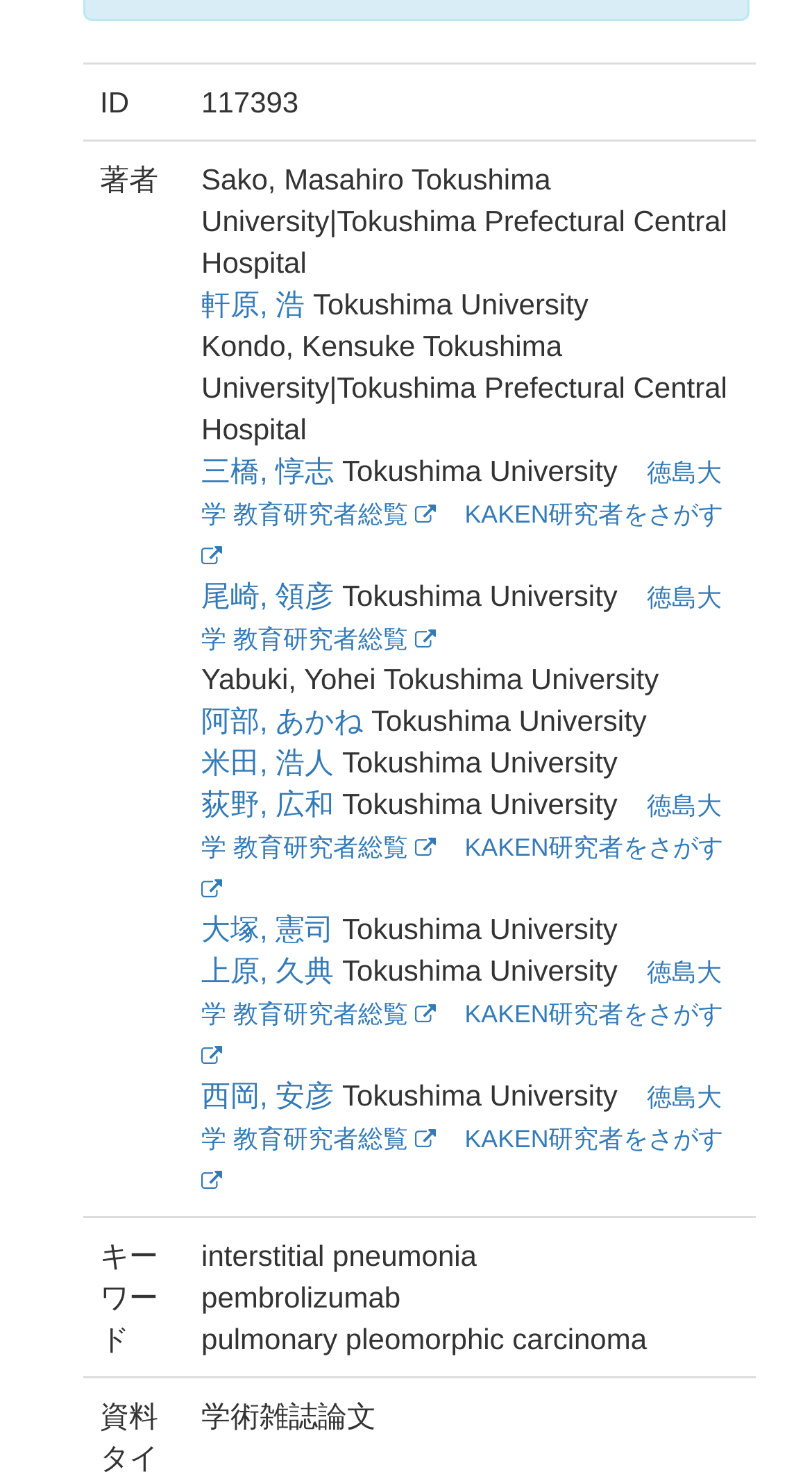Please provide the bounding box coordinate of the region that matches the element description: 西岡, 安彦. Coordinates should be in the format (top-left x, top-left y, bottom-right x, bottom-right y) and all values should be between 0 and 1.

[0.248, 0.728, 0.411, 0.75]